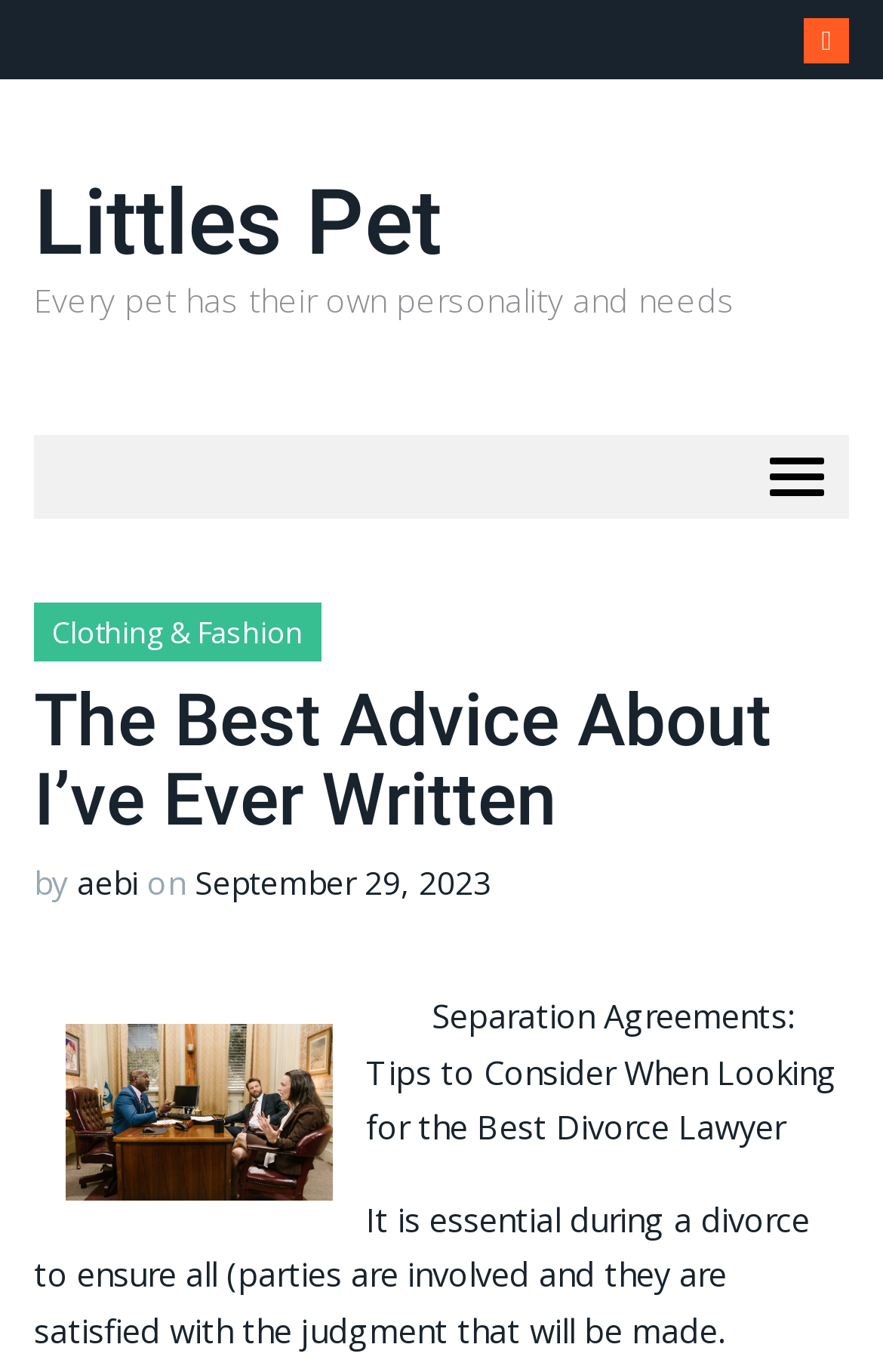What is the name of the pet website? Using the information from the screenshot, answer with a single word or phrase.

Littles Pet